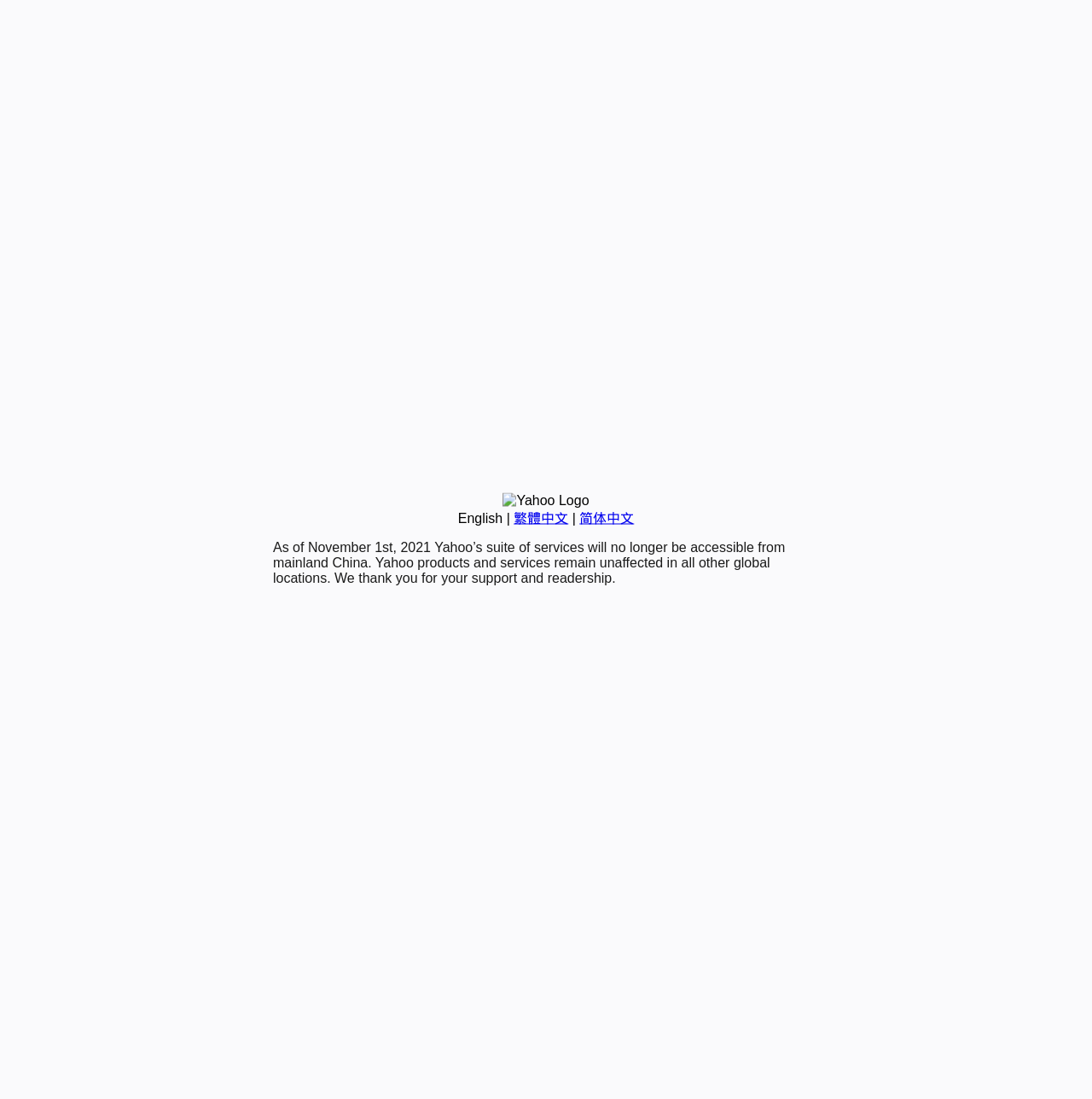Identify the bounding box coordinates for the UI element that matches this description: "简体中文".

[0.531, 0.465, 0.581, 0.478]